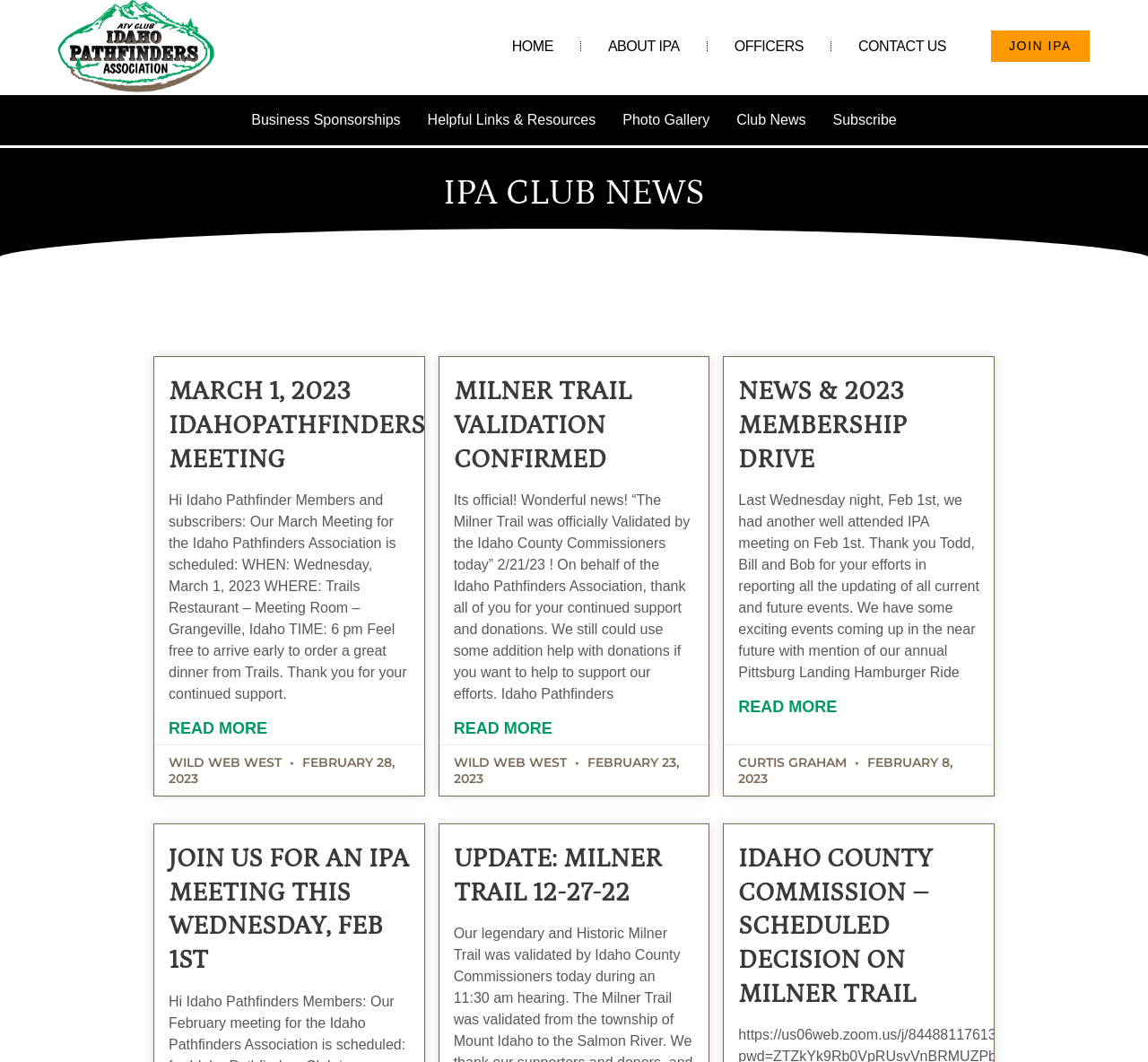Ascertain the bounding box coordinates for the UI element detailed here: "Operating hikes under COVID-19 precautions". The coordinates should be provided as [left, top, right, bottom] with each value being a float between 0 and 1.

None